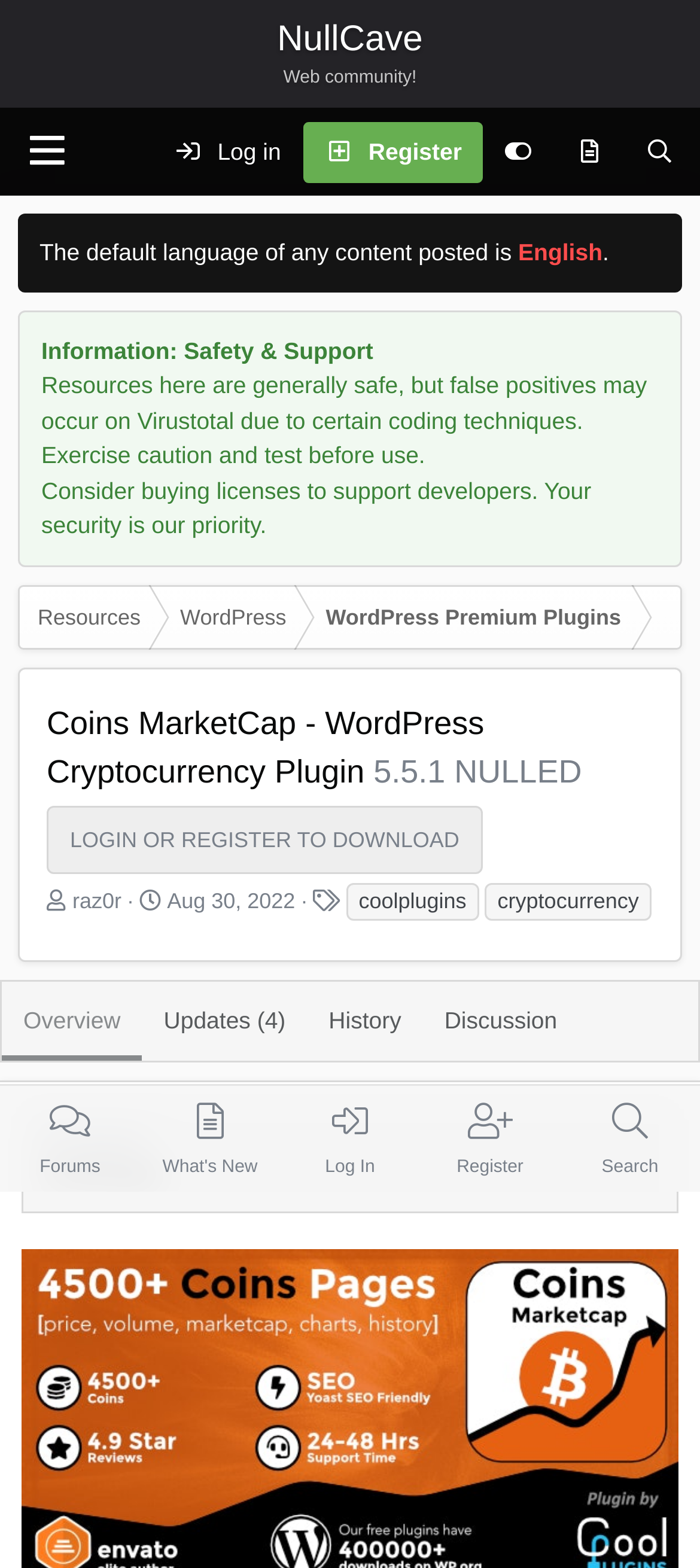Determine the bounding box coordinates for the clickable element to execute this instruction: "Search". Provide the coordinates as four float numbers between 0 and 1, i.e., [left, top, right, bottom].

[0.895, 0.074, 0.99, 0.12]